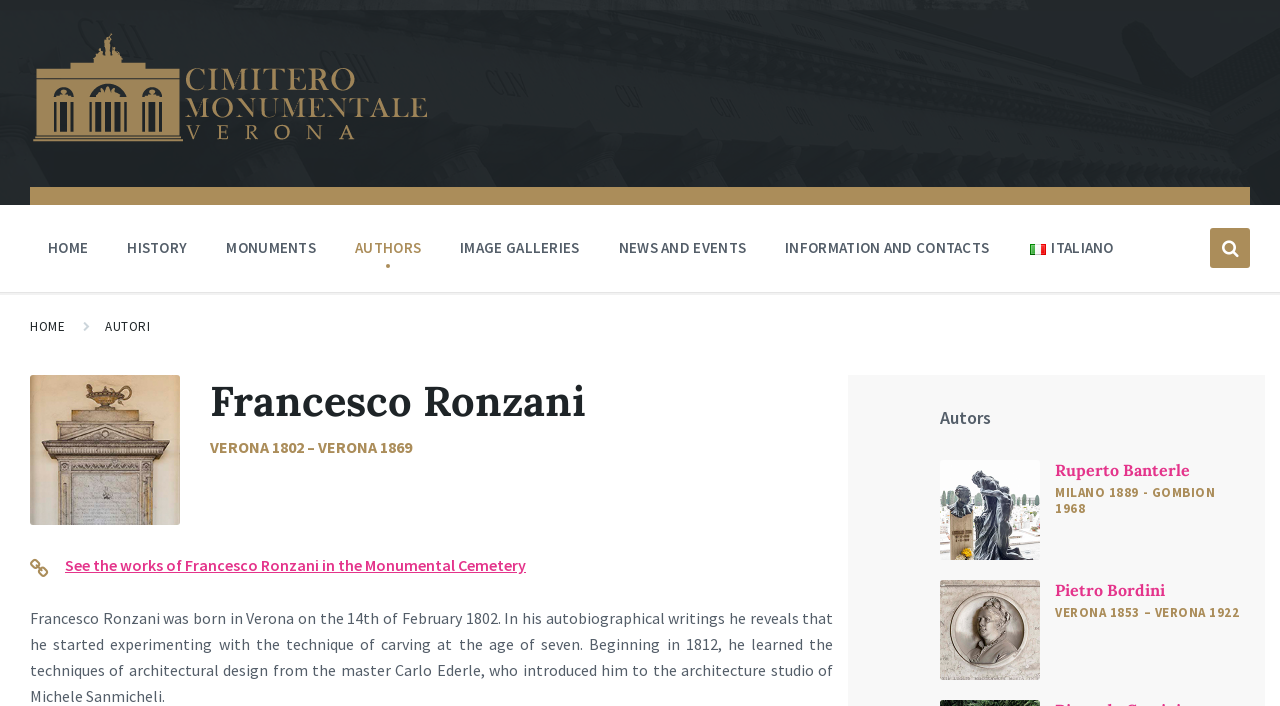Generate a comprehensive description of the contents of the webpage.

The webpage is about Francesco Ronzani, a person related to the Monumental Cemetery of Verona. At the top, there is a layout table that spans the entire width of the page. Within this table, there is a link to "Monumental Cemetery of Verona" accompanied by an image with the same name. 

Below this, there is a navigation menu with seven links: "HOME", "HISTORY", "MONUMENTS", "AUTHORS", "IMAGE GALLERIES", "NEWS AND EVENTS", and "INFORMATION AND CONTACTS". These links are aligned horizontally and take up about half of the page's width. To the right of these links, there is a language selection link "ITALIANO" and a button with a search icon.

Further down, there is another link to "HOME" and a link to "AUTORI" (which means "AUTHORS" in Italian). The "AUTORI" link is followed by a header section that contains an image of Francesco Ronzani, a heading with his name, and another heading with his birth and death years. Below this, there is a link to see his works in the Monumental Cemetery.

The rest of the page is dedicated to listing authors, including Ruperto Banterle and Pietro Bordini. Each author's section contains a heading with their name, a link to their page, and a heading with their birth and death years. Pietro Bordini's section also includes an image of him.